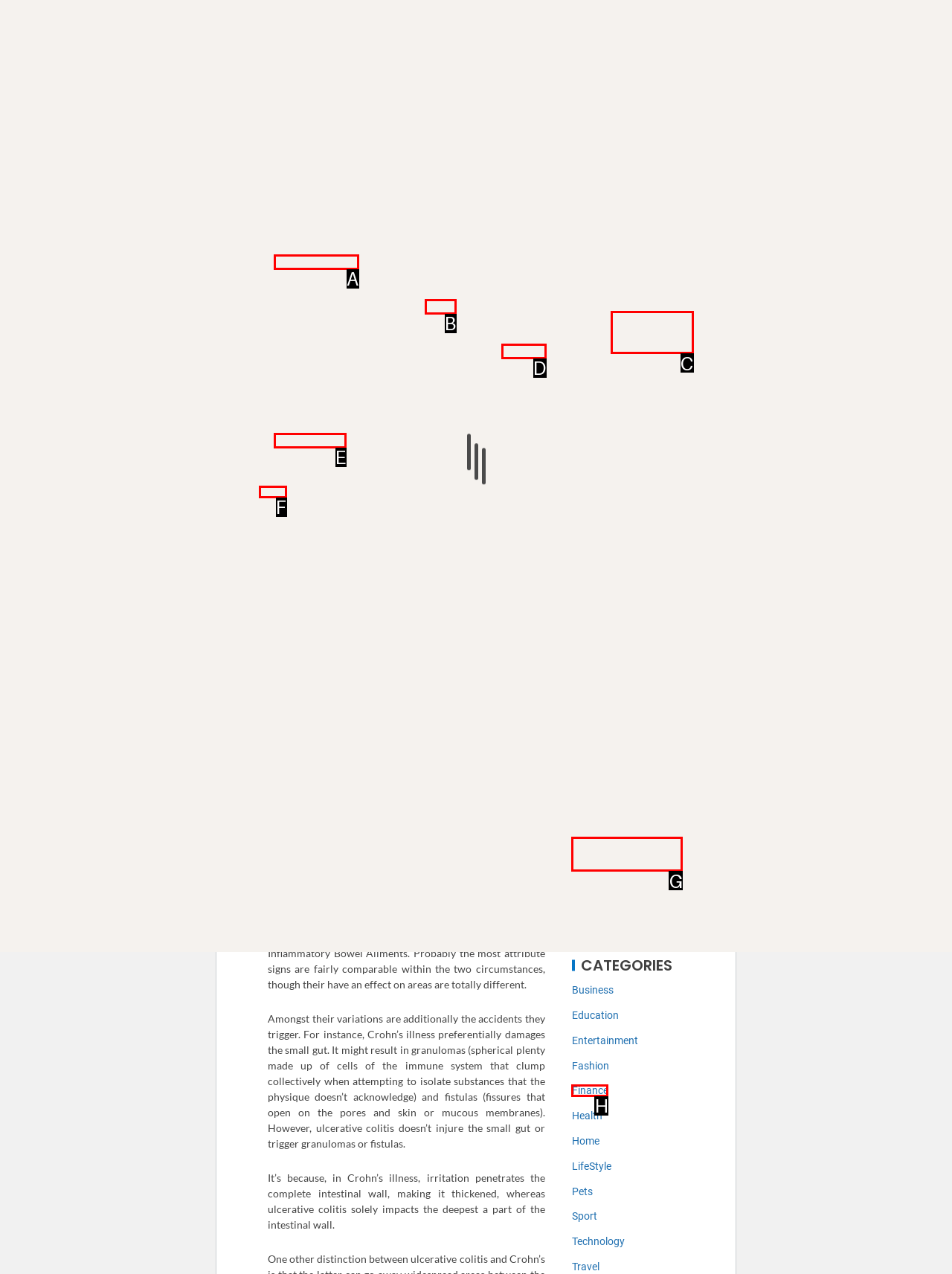Given the description: Write For Us, identify the corresponding option. Answer with the letter of the appropriate option directly.

E